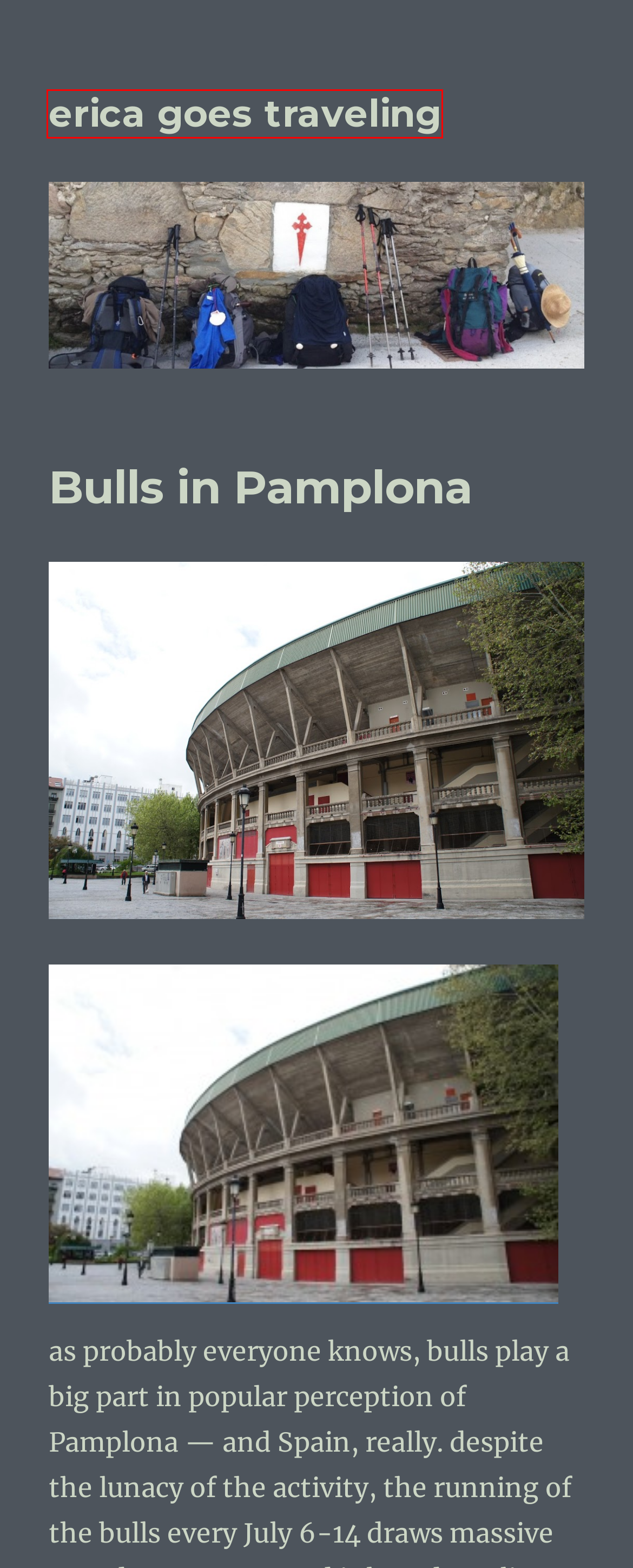You are provided with a screenshot of a webpage that includes a red rectangle bounding box. Please choose the most appropriate webpage description that matches the new webpage after clicking the element within the red bounding box. Here are the candidates:
A. mountains – erica goes traveling
B. peregrinos – erica goes traveling
C. Ireland – erica goes traveling
D. gaeltacht – erica goes traveling
E. erica goes traveling – everyone needs a little travel adventure
F. national historic landmark – erica goes traveling
G. Blog Tool, Publishing Platform, and CMS – WordPress.org
H. bullfighting – erica goes traveling

E